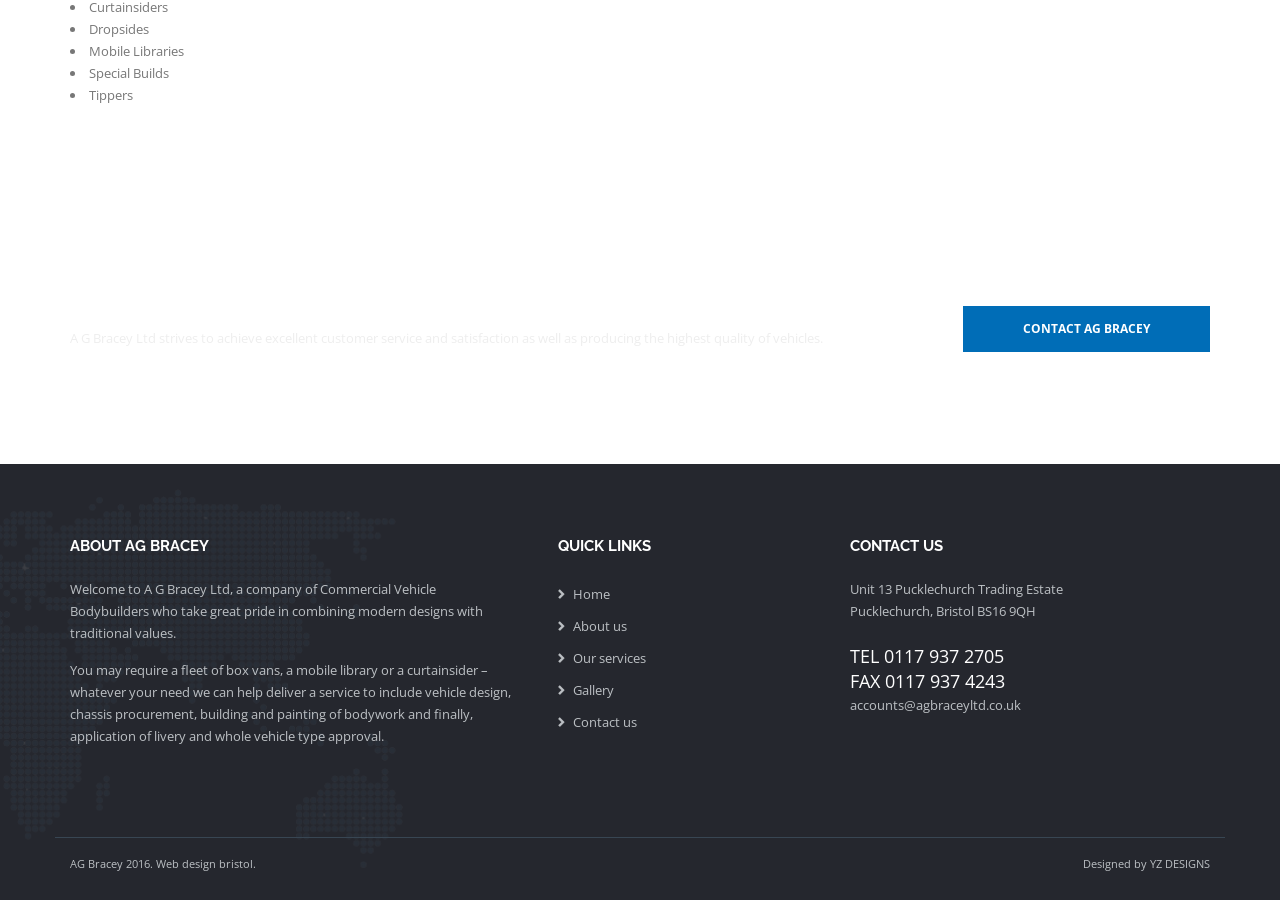Provide the bounding box coordinates of the section that needs to be clicked to accomplish the following instruction: "Contact AG Bracey."

[0.752, 0.34, 0.945, 0.391]